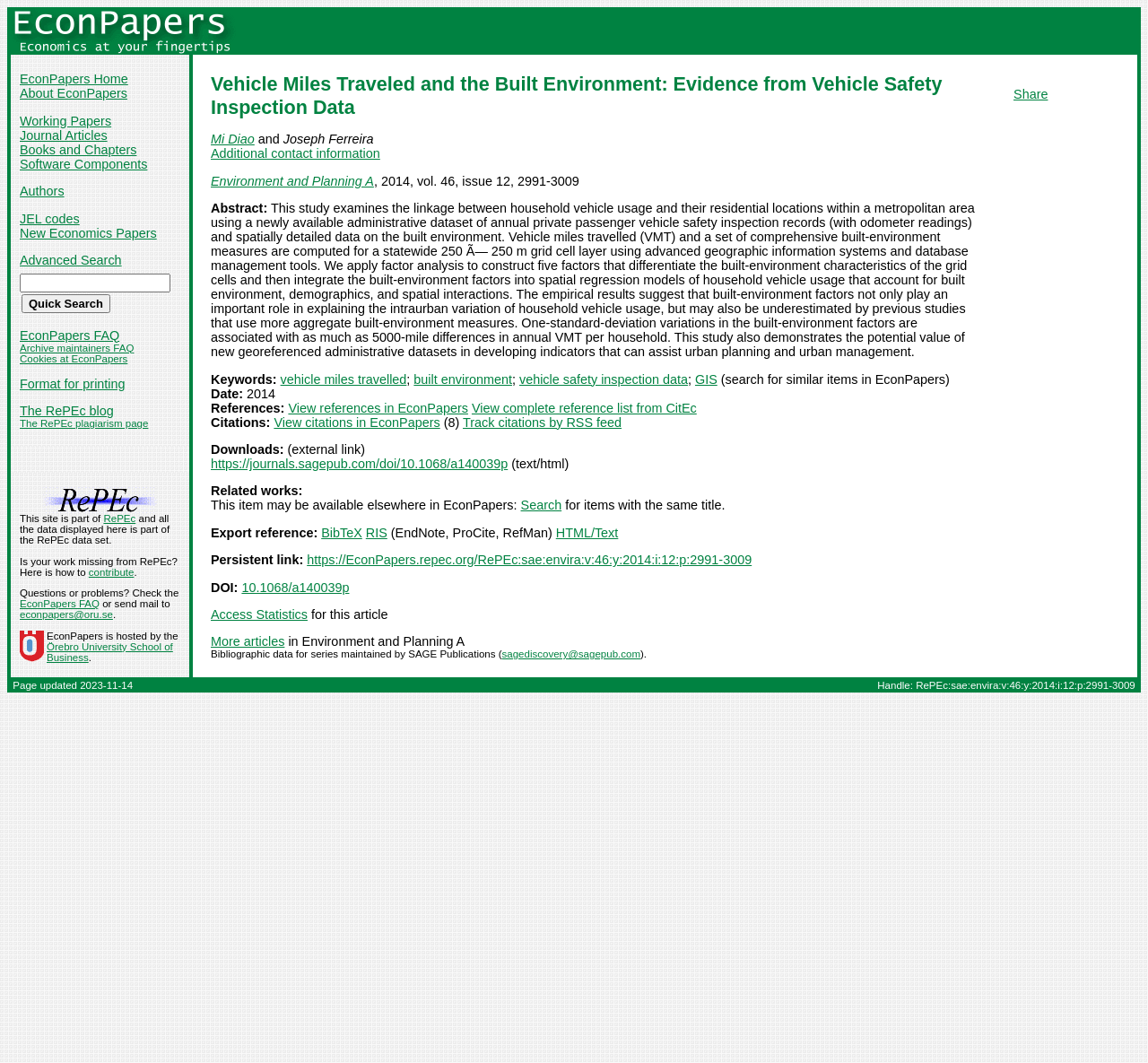Please give a succinct answer to the question in one word or phrase:
In which journal was the research paper published?

Environment and Planning A